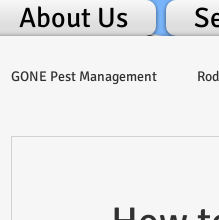Please reply to the following question with a single word or a short phrase:
What type of information is provided alongside the guarantee statement?

Contact information